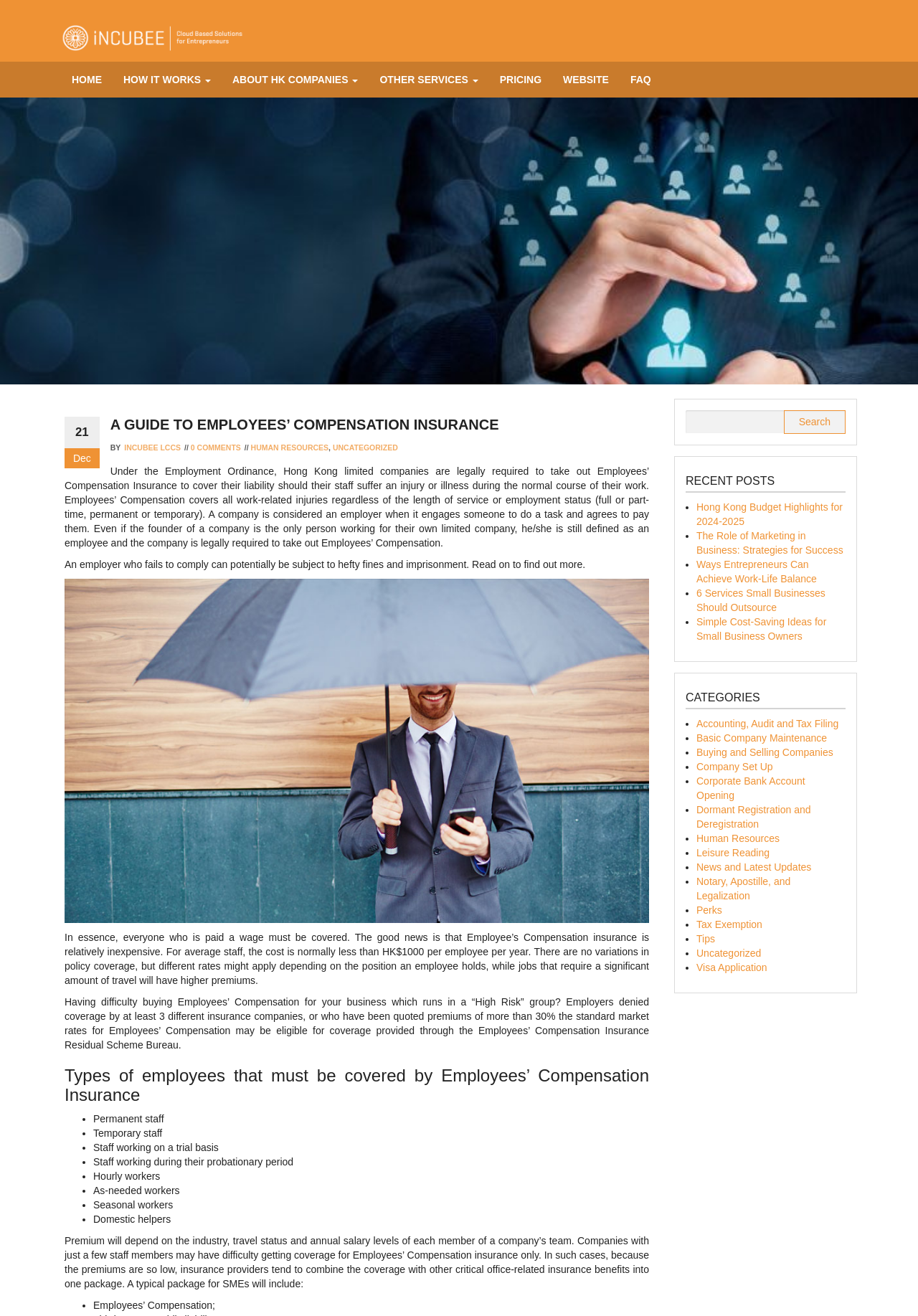Please mark the bounding box coordinates of the area that should be clicked to carry out the instruction: "Click on the 'Politics and the Kitchen: Where Home and State Meet' link".

None